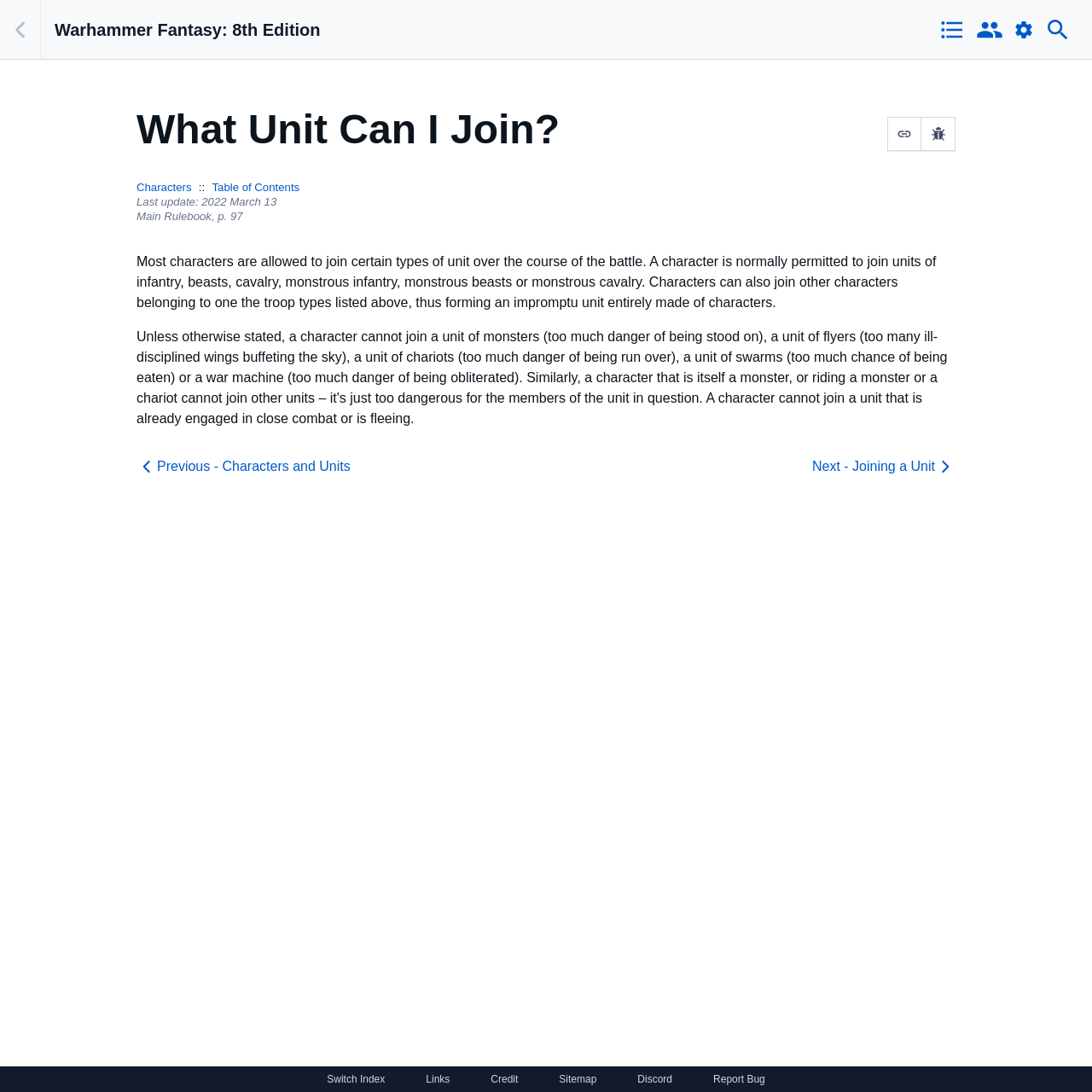Locate the bounding box coordinates of the element I should click to achieve the following instruction: "Switch to next page".

[0.744, 0.418, 0.875, 0.436]